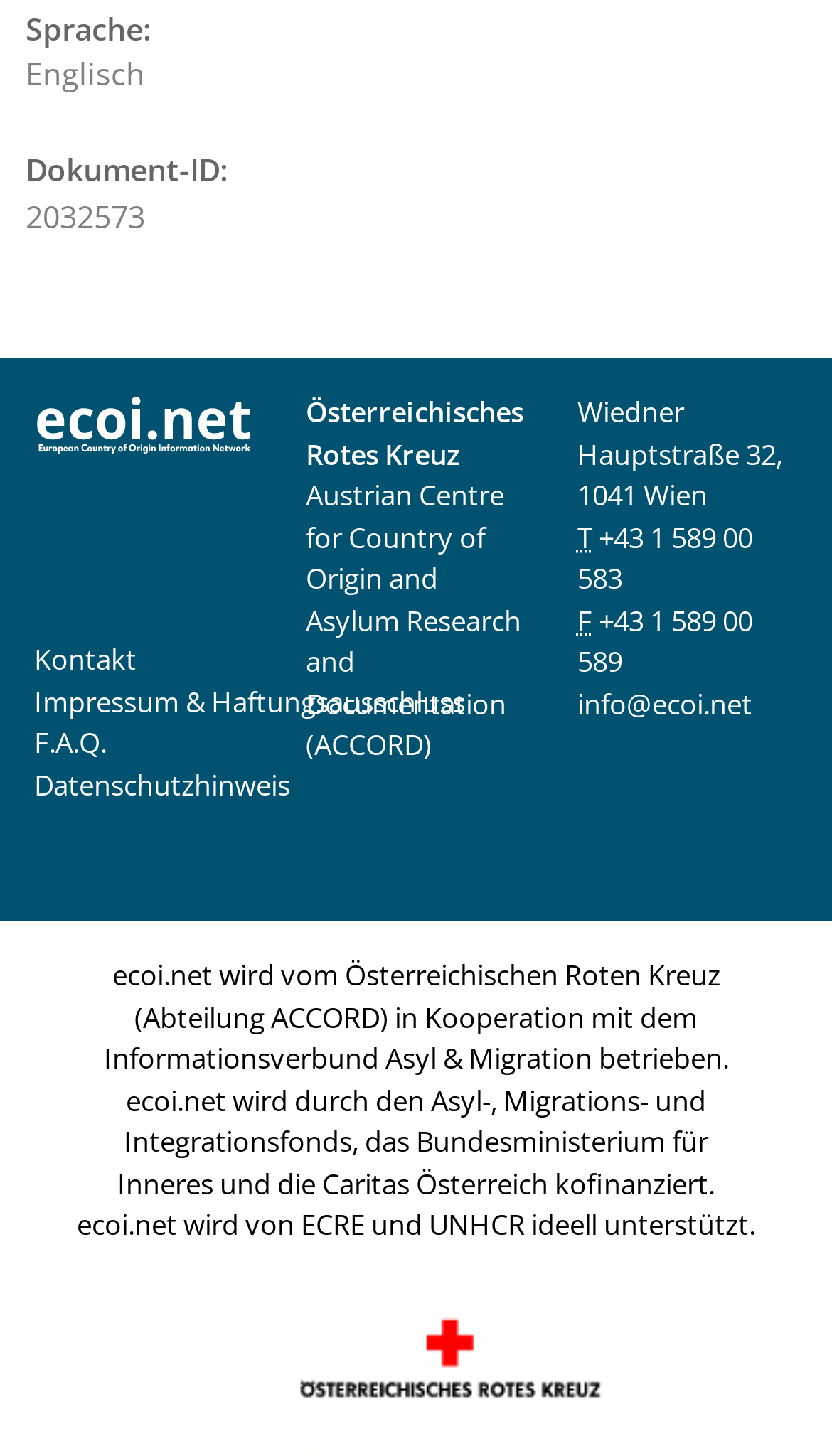Answer the question in one word or a short phrase:
What language is selected?

Englisch